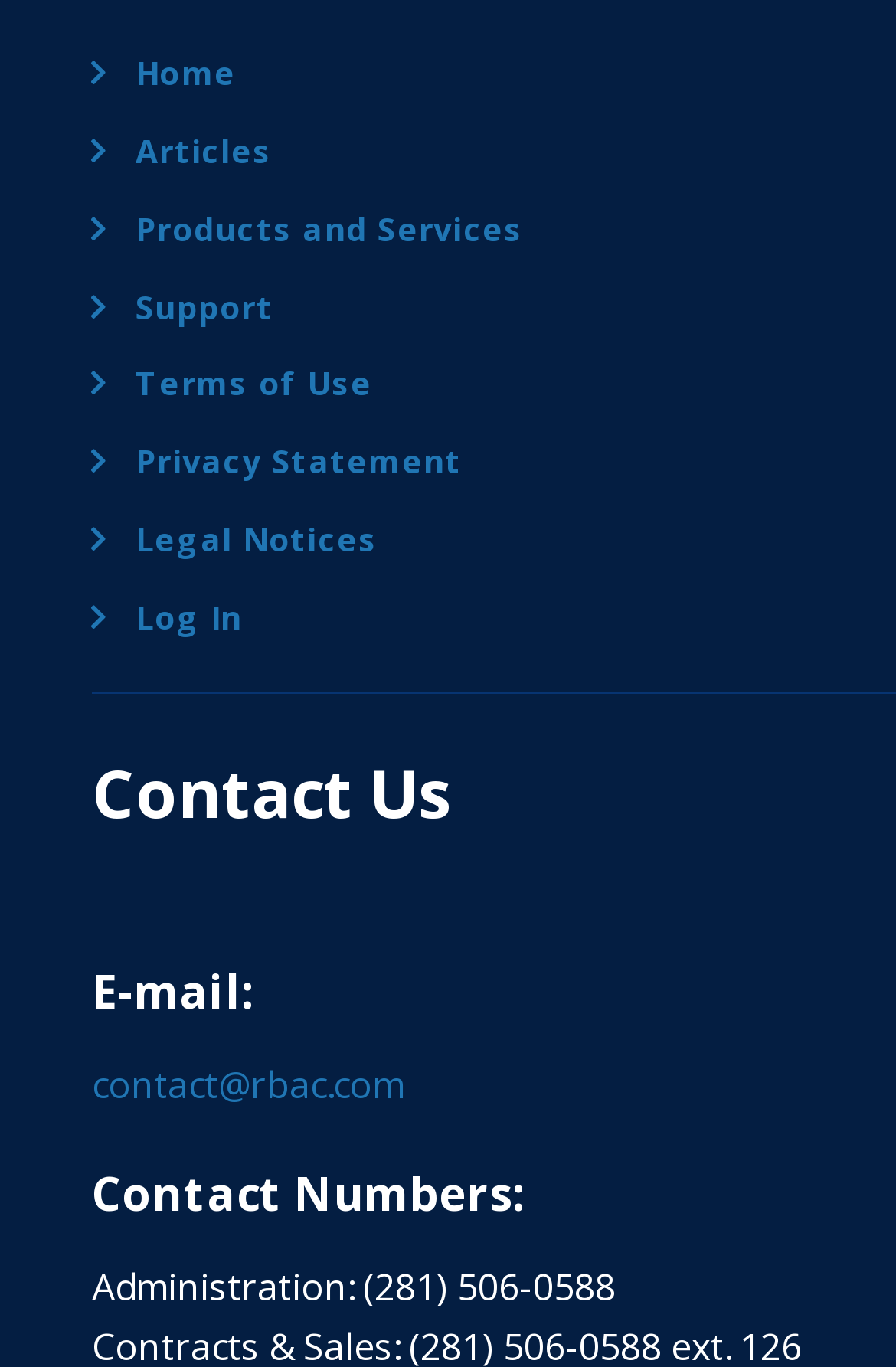Please find the bounding box coordinates of the section that needs to be clicked to achieve this instruction: "log in to account".

[0.1, 0.432, 1.0, 0.472]